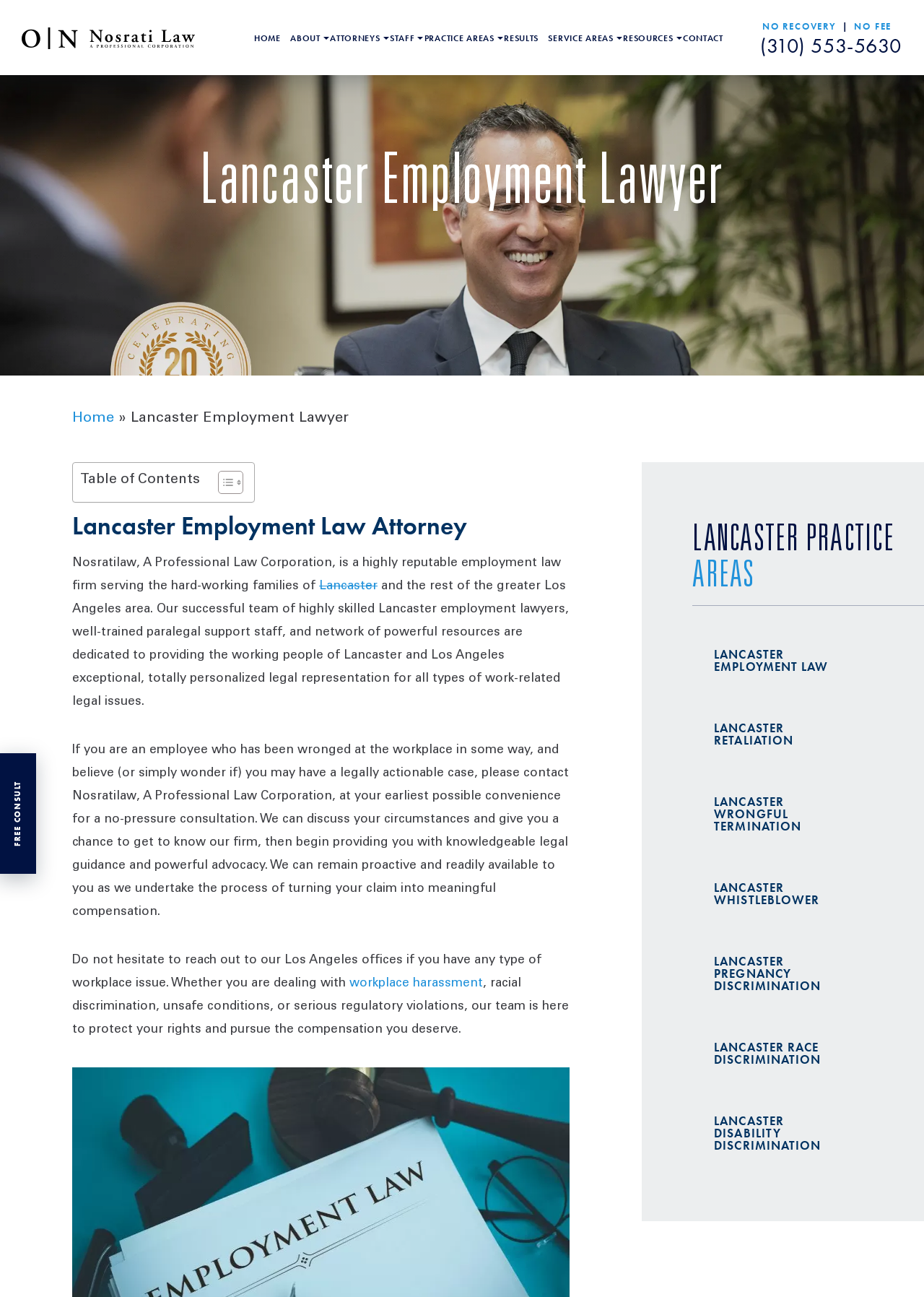Determine the bounding box for the described UI element: "About".

[0.314, 0.025, 0.347, 0.034]